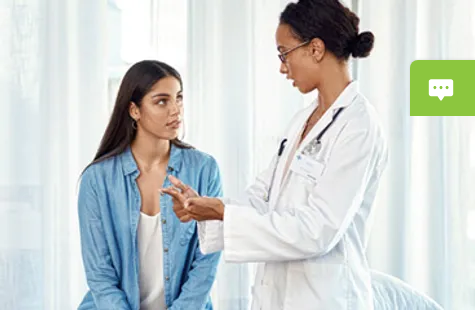Detail every aspect of the image in your caption.

The image features a healthcare professional in a white lab coat engaging in a conversation with a young woman in casual attire. The doctor, with glasses and a thoughtful expression, is likely discussing health-related information with the patient, who appears attentive and curious. This setting, characterized by soft lighting and an inviting atmosphere, suggests a focus on patient care and communication, highlighting the importance of understanding medical advice. In the background, a chat icon indicates the availability of online assistance or further information, enhancing the accessibility of healthcare services.